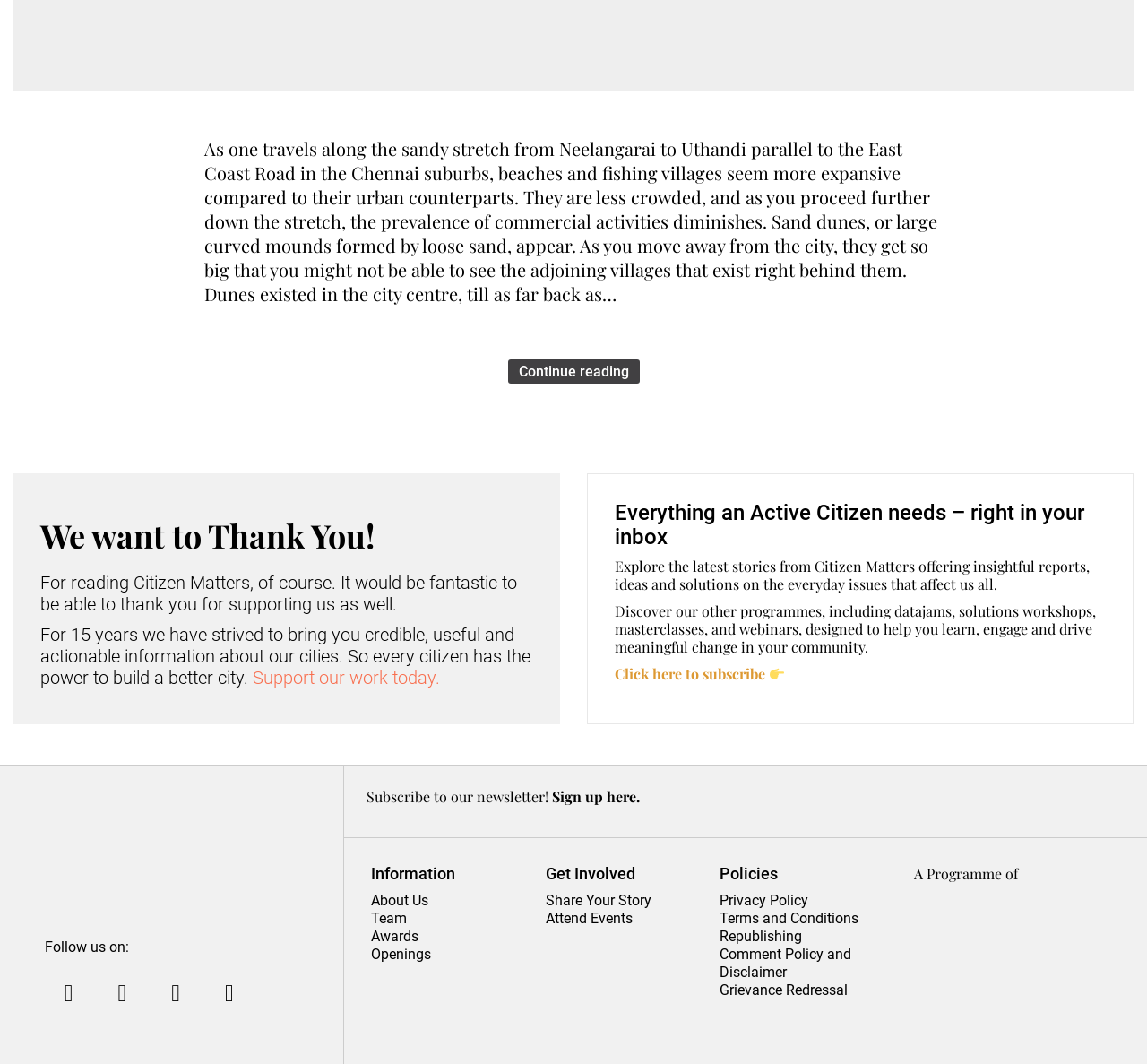Identify the bounding box coordinates of the section to be clicked to complete the task described by the following instruction: "Follow them on Instagram". The coordinates should be four float numbers between 0 and 1, formatted as [left, top, right, bottom].

[0.039, 0.91, 0.081, 0.956]